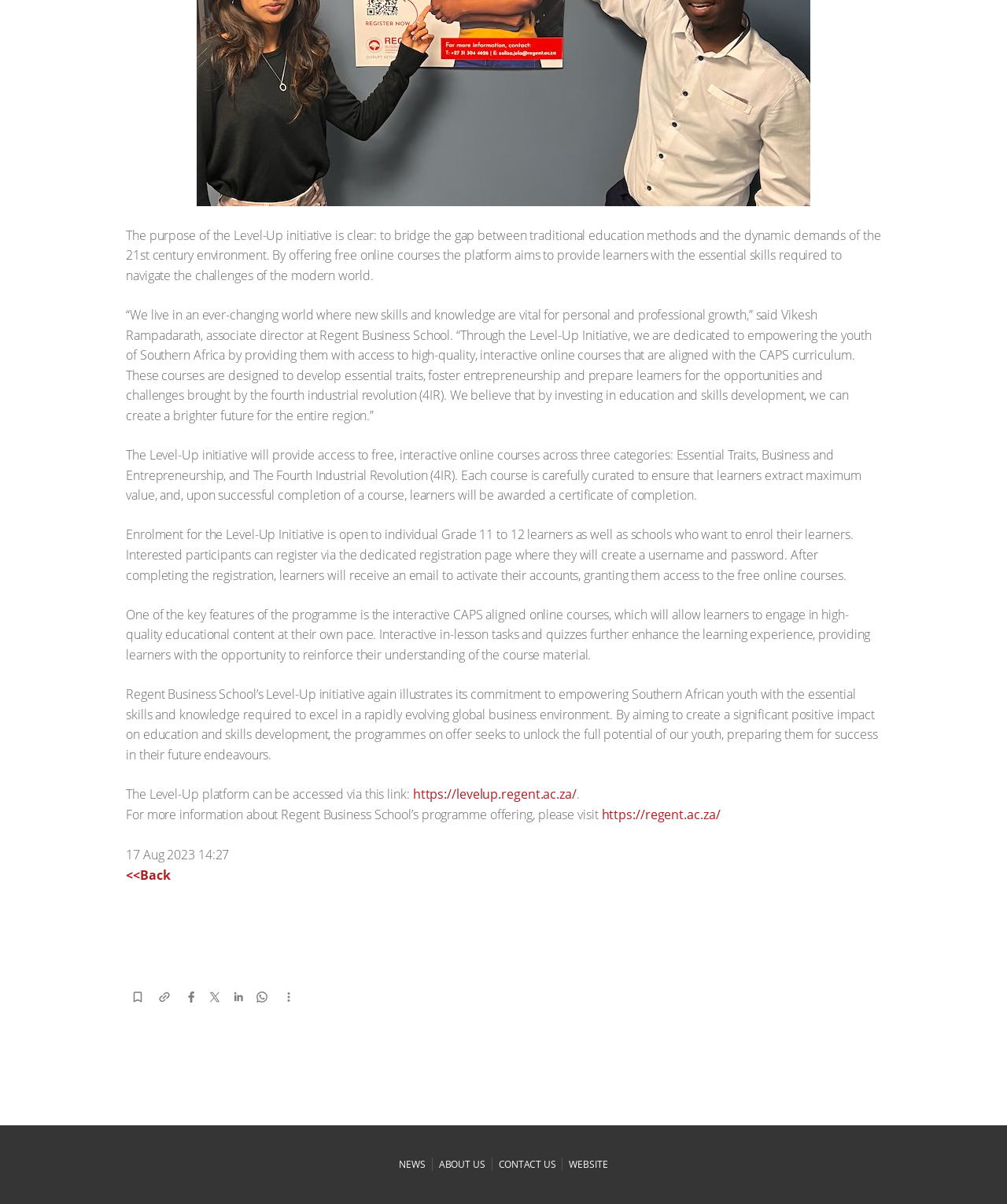Please respond to the question using a single word or phrase:
What is the benefit of the interactive CAPS aligned online courses?

To engage in high-quality educational content at their own pace